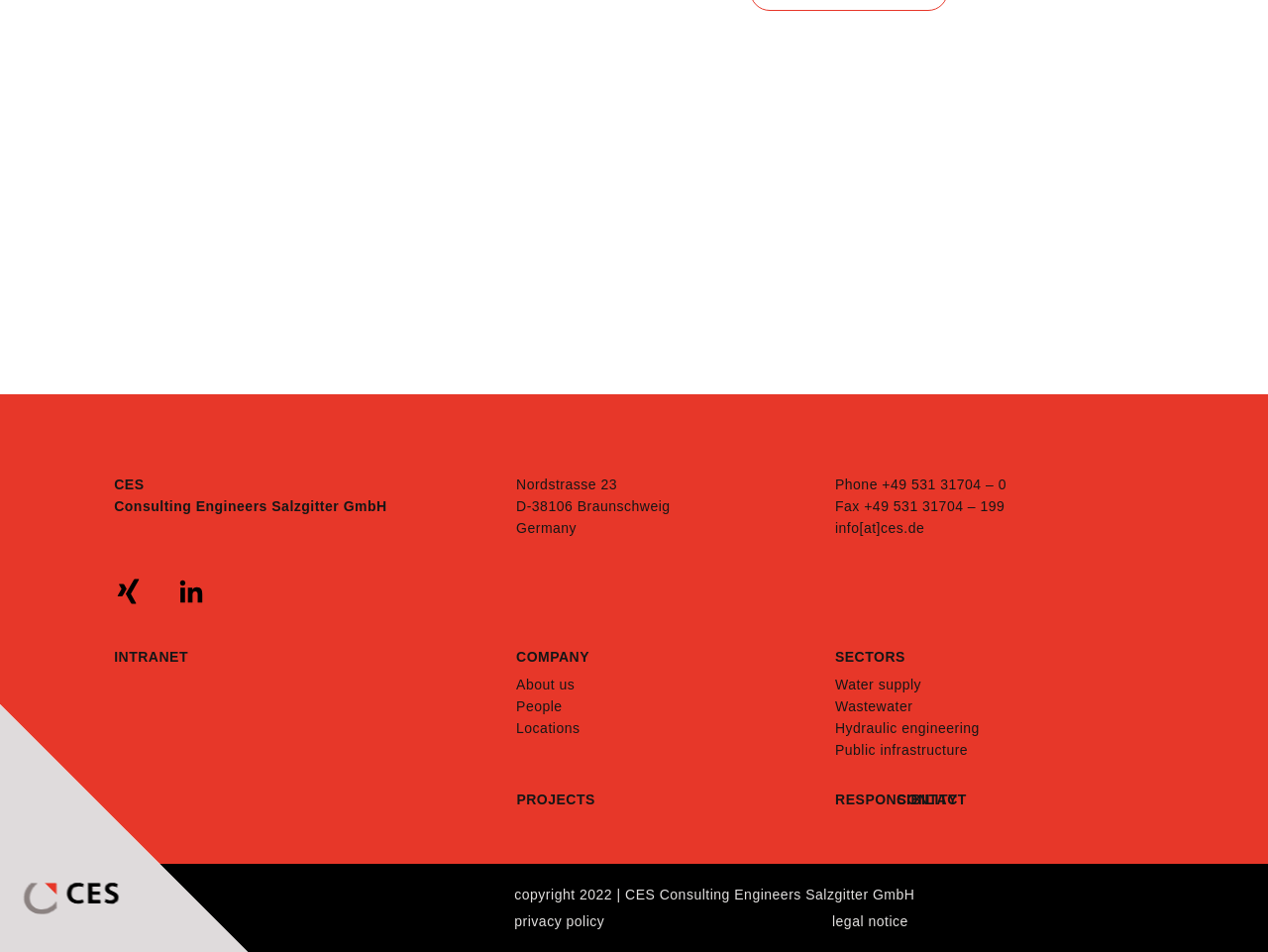What is the copyright year of the webpage?
Look at the image and respond to the question as thoroughly as possible.

The copyright year of the webpage can be found at the bottom of the webpage, where it is written as 'copyright 2022'.